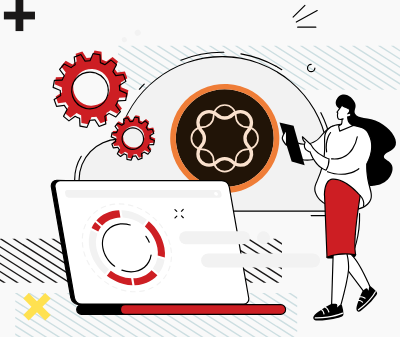Provide a thorough description of the image presented.

The image features a modern, stylized illustration emphasizing the theme of technology and innovation. In the foreground, a professional woman stands confidently with a tablet in hand, symbolizing engagement with digital tools. She is positioned next to a sleek laptop, displaying a circular loading graphic, indicating ongoing processes or updates, which suggests a dynamic work environment.

Behind her, a whimsical cloud graphic is adorned with decorative gears, representing the intricate and interconnected nature of modern technology. The gears, in vibrant red, add an element of motion and creativity, while the circular design featuring interconnected rings reinforces themes of collaboration and integration. This illustration effectively conveys the message of embracing advanced solutions, likely in the context of Adobe AEM services, emphasizing the importance of technology in enhancing customer experiences and operational efficiency.